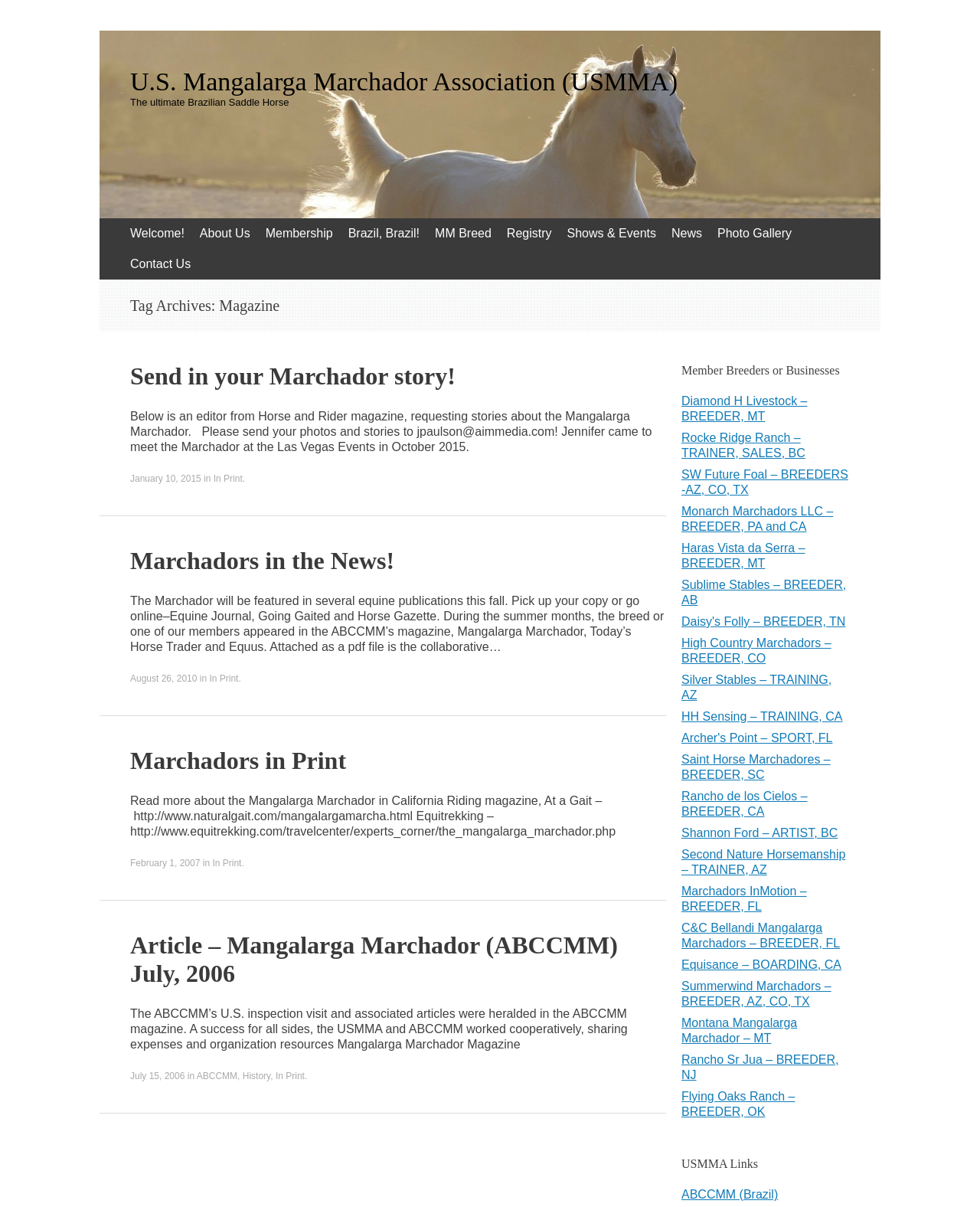Find the bounding box coordinates of the clickable element required to execute the following instruction: "View 'Article – Mangalarga Marchador (ABCCMM) July, 2006'". Provide the coordinates as four float numbers between 0 and 1, i.e., [left, top, right, bottom].

[0.133, 0.772, 0.63, 0.818]